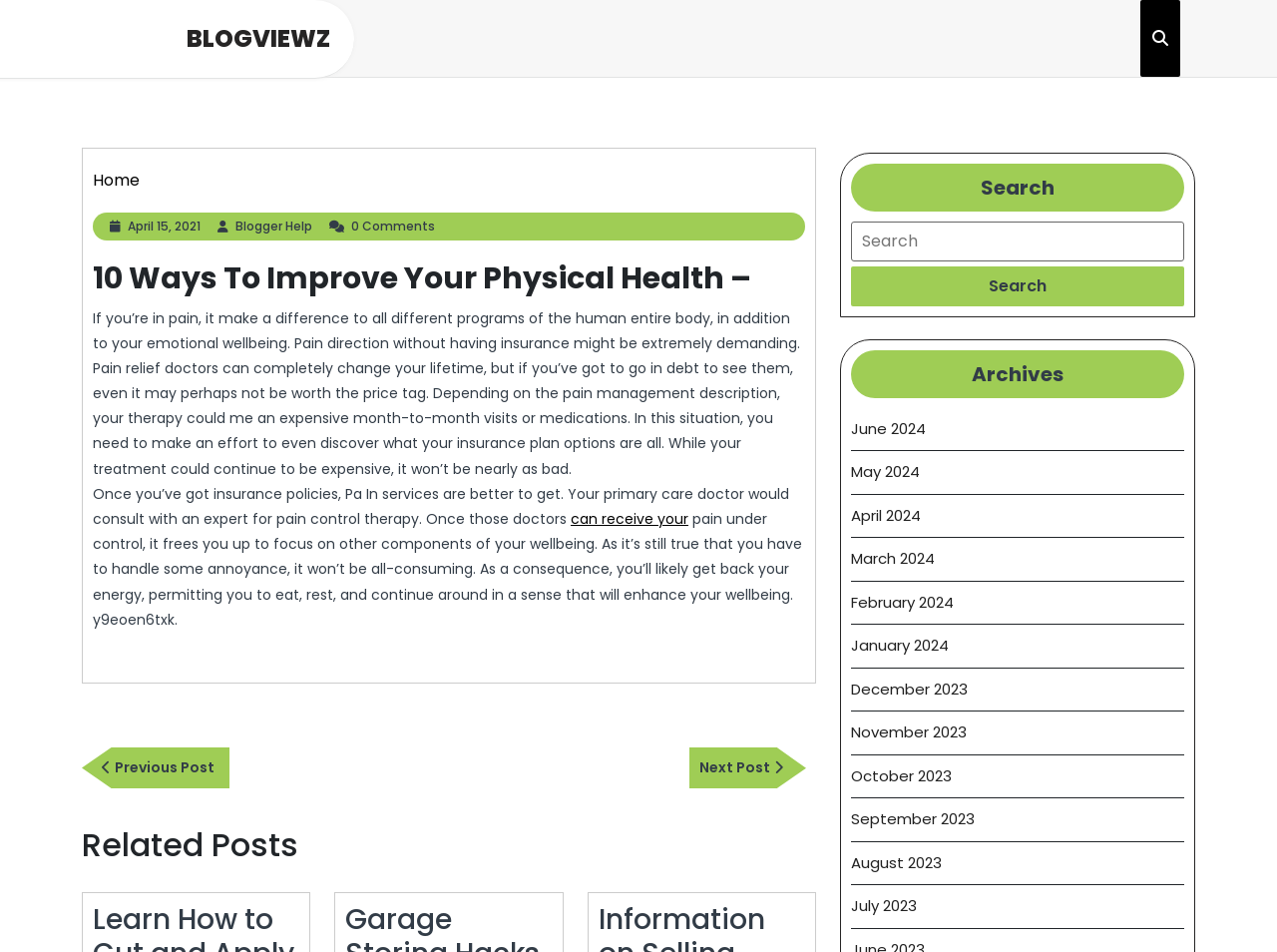Determine the bounding box coordinates for the UI element matching this description: "Blogger HelpBlogger Help".

[0.184, 0.228, 0.244, 0.246]